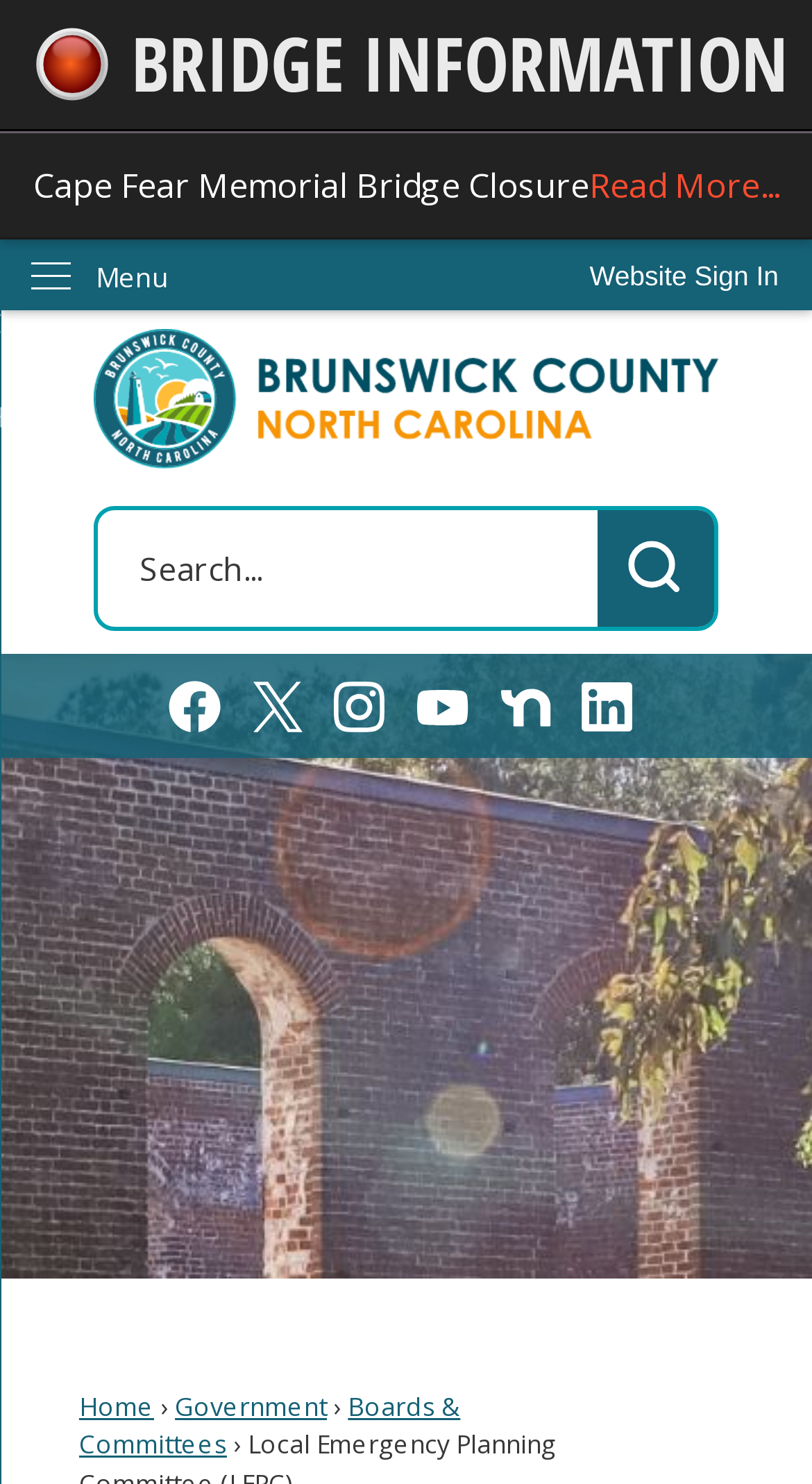Find the bounding box coordinates of the element I should click to carry out the following instruction: "Sign in to the website".

[0.685, 0.162, 1.0, 0.211]